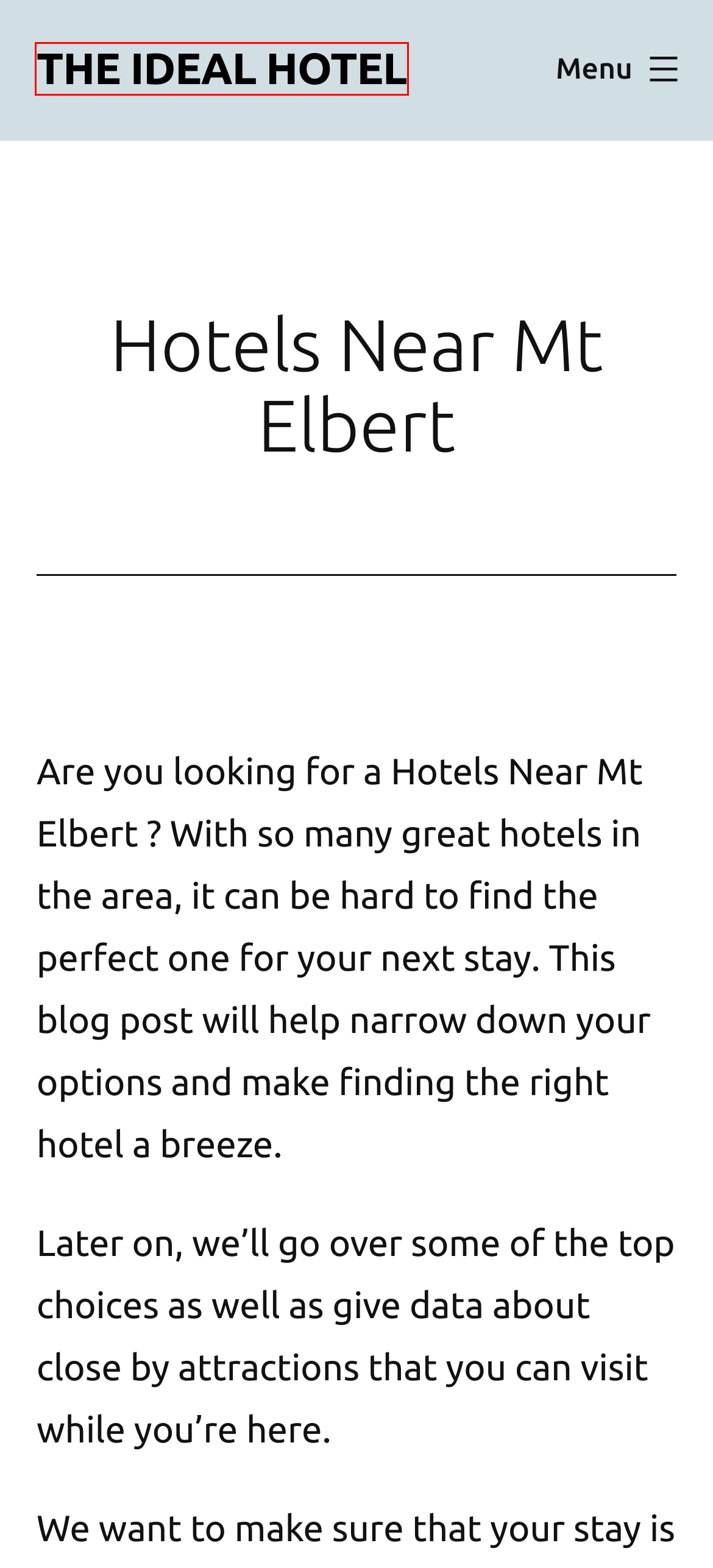Look at the given screenshot of a webpage with a red rectangle bounding box around a UI element. Pick the description that best matches the new webpage after clicking the element highlighted. The descriptions are:
A. Hotels Near Honolulu Airport - Find The CLOSEST Hotels (30% OFF)
B. Terms and Conditions
C. Hotels Near Ecp Airport - Find The CLOSEST Hotels (30% OFF)
D. Hotels Near Jolie Plastic Surgery - Find The CLOSEST Hotels (30% OFF)
E. Hotels Near Xiluet Plastic Surgery - Find The CLOSEST Hotels (30% OFF)
F. Hotels Near Ipswich Ma - Find The CLOSEST Hotels (30% OFF)
G. Find Hotels Near Landmarks & Tourist Attractions Worldwide - The Ideal Hotel
H. Hotels Near Bozeman Airport - Find The CLOSEST Hotels (30% OFF)

G